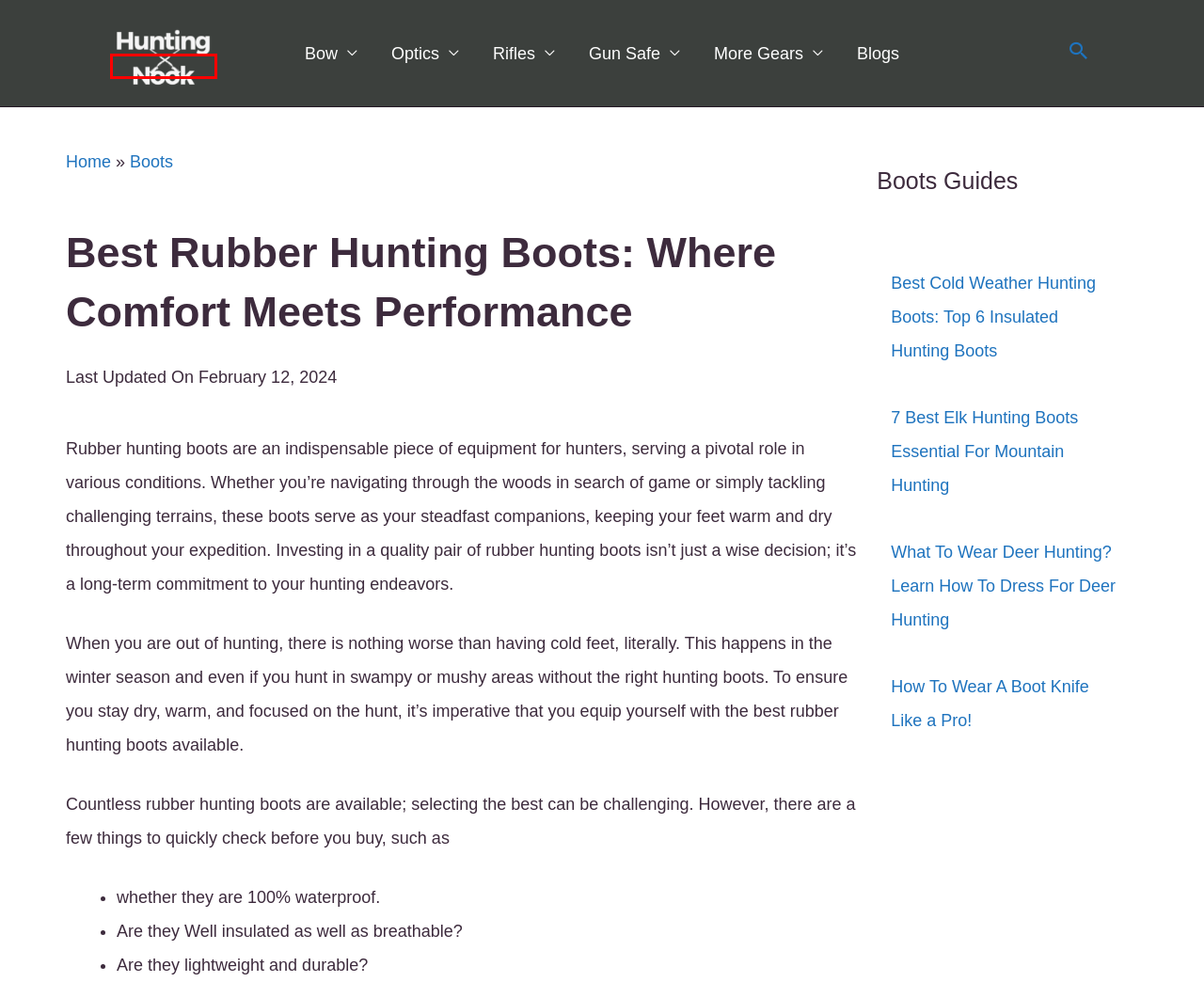You have a screenshot showing a webpage with a red bounding box highlighting an element. Choose the webpage description that best fits the new webpage after clicking the highlighted element. The descriptions are:
A. Gear Archives - Hunting Nook
B. Optics Archives - Hunting Nook
C. How To Wear A Boot Knife Like A Pro! - Hunting Nook
D. Bow Archives - Hunting Nook
E. HOME - Hunting Nook
F. Gun Safe Archives - Hunting Nook
G. Rifles Archives - Hunting Nook
H. Boots Archives - Hunting Nook

E